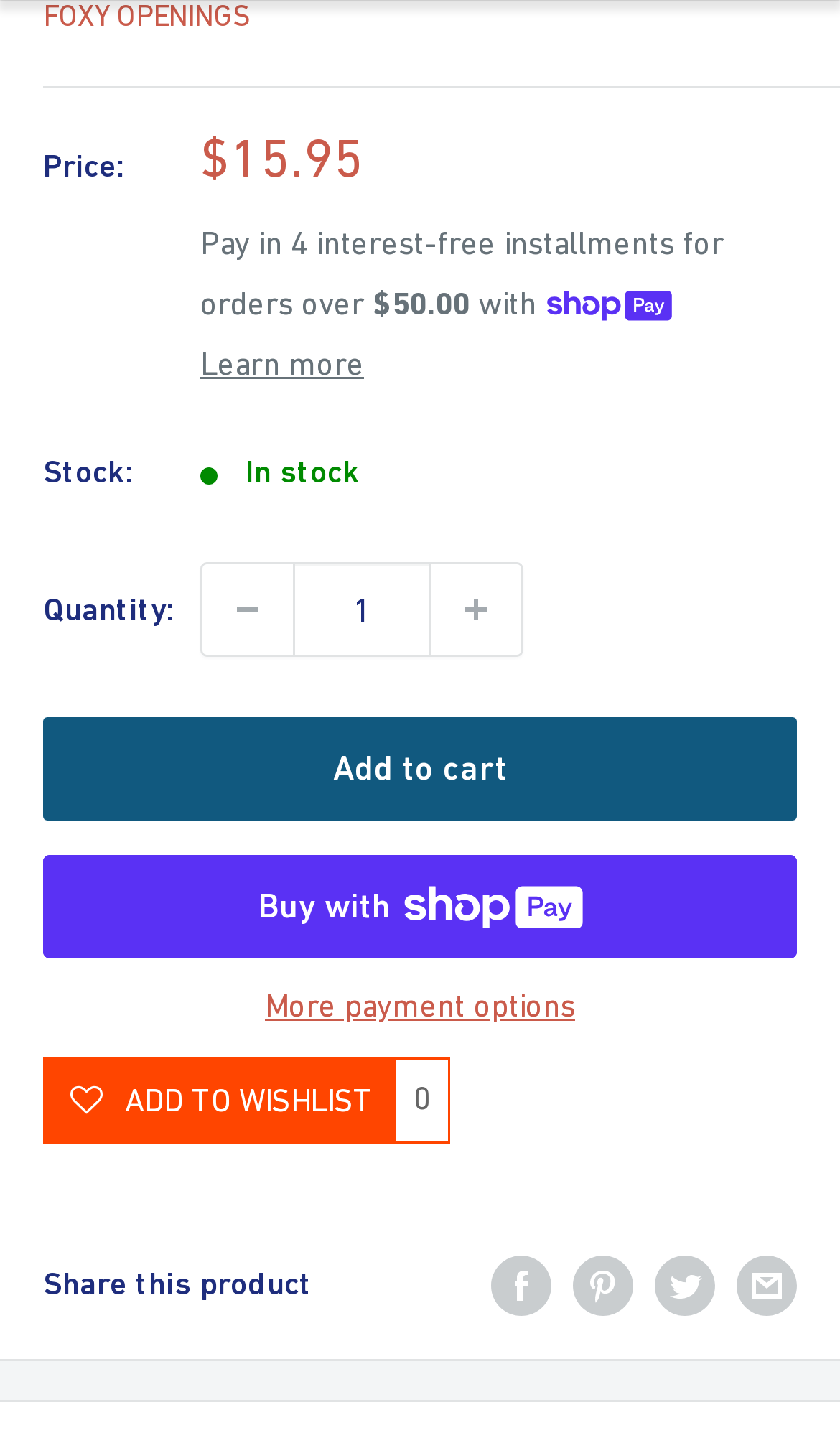Pinpoint the bounding box coordinates of the clickable element needed to complete the instruction: "Share this product on Facebook". The coordinates should be provided as four float numbers between 0 and 1: [left, top, right, bottom].

[0.585, 0.864, 0.656, 0.908]